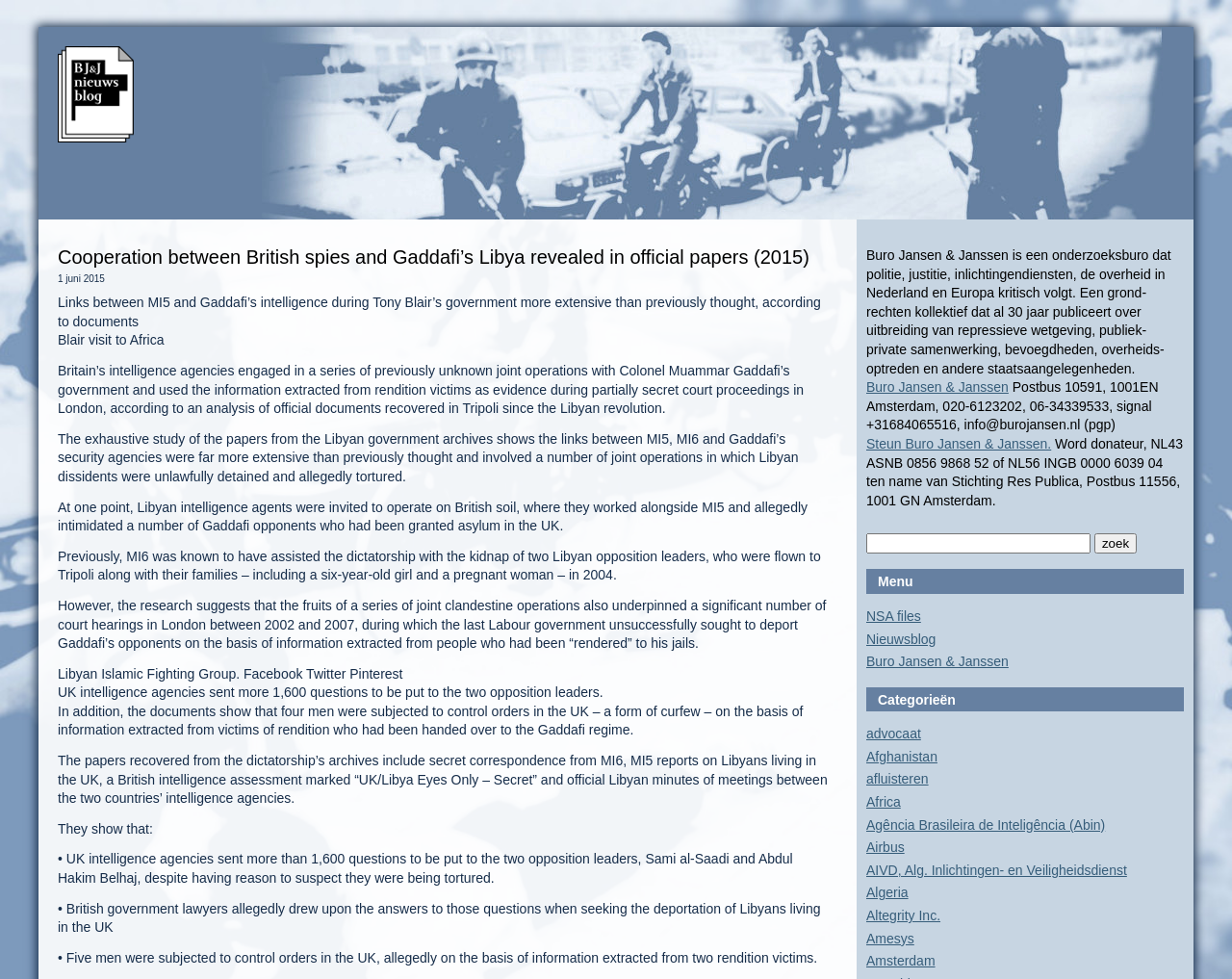Please specify the bounding box coordinates of the clickable region to carry out the following instruction: "Enter text in the search box". The coordinates should be four float numbers between 0 and 1, in the format [left, top, right, bottom].

[0.703, 0.545, 0.885, 0.566]